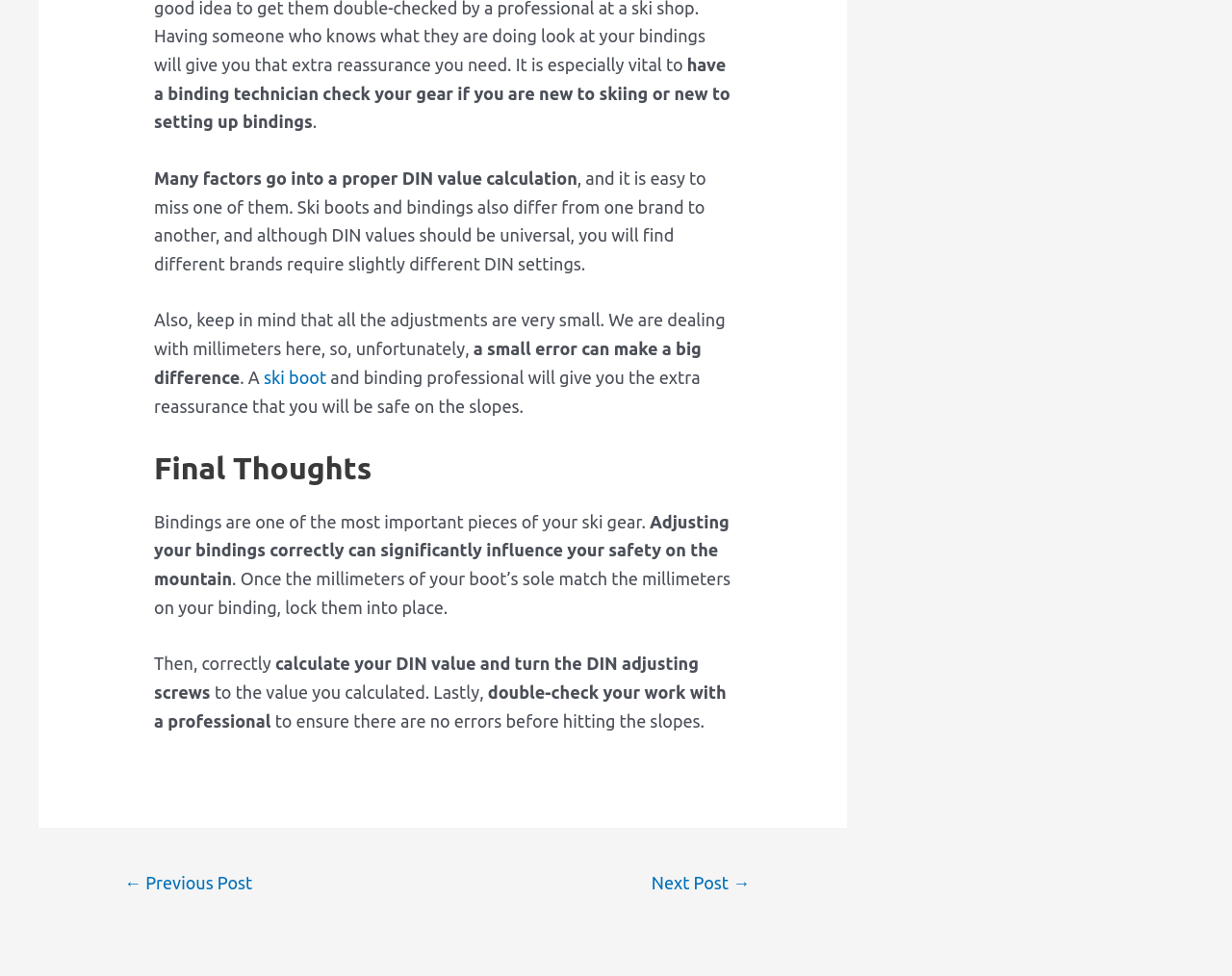Why is it recommended to have a professional check your gear?
Look at the image and provide a detailed response to the question.

The webpage suggests that having a binding technician or professional check your gear can give you extra reassurance that you will be safe on the slopes, implying that a professional's expertise can provide additional confidence in your binding setup.